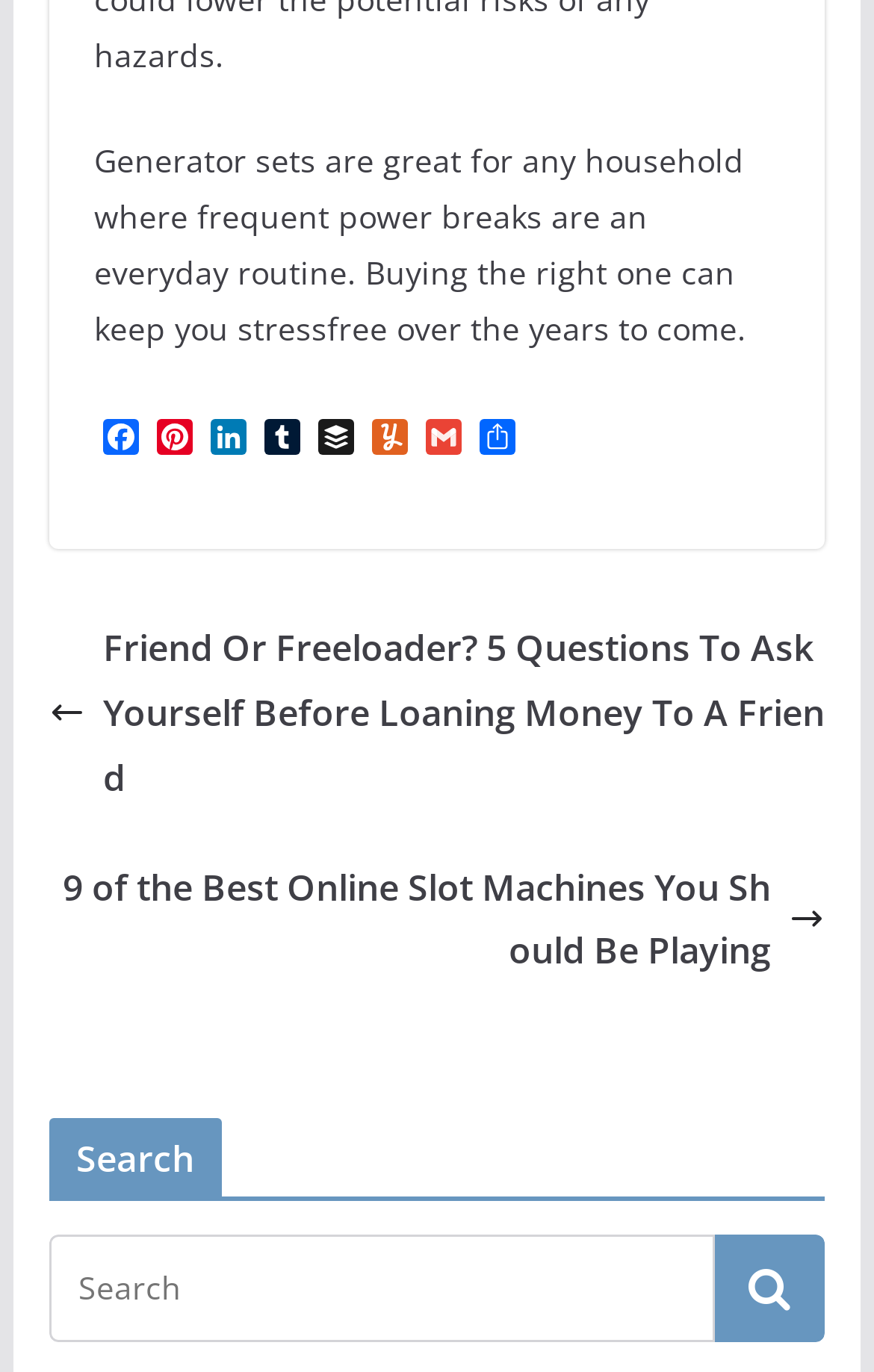Given the description: "name="s" placeholder="Search"", determine the bounding box coordinates of the UI element. The coordinates should be formatted as four float numbers between 0 and 1, [left, top, right, bottom].

[0.056, 0.9, 0.818, 0.979]